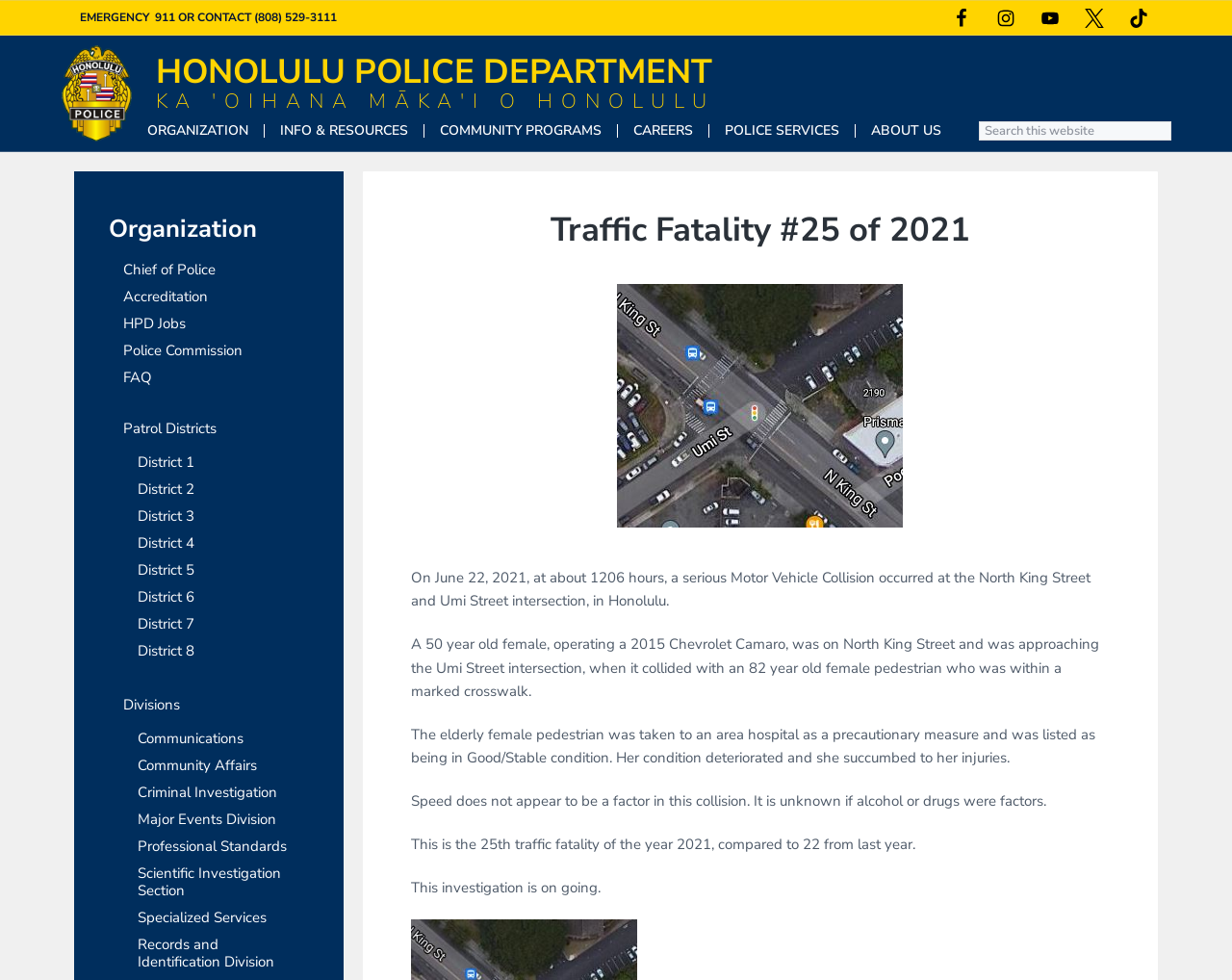Please give a succinct answer using a single word or phrase:
What social media platforms are linked on the webpage?

Facebook, Instagram, YouTube, Tik Tok